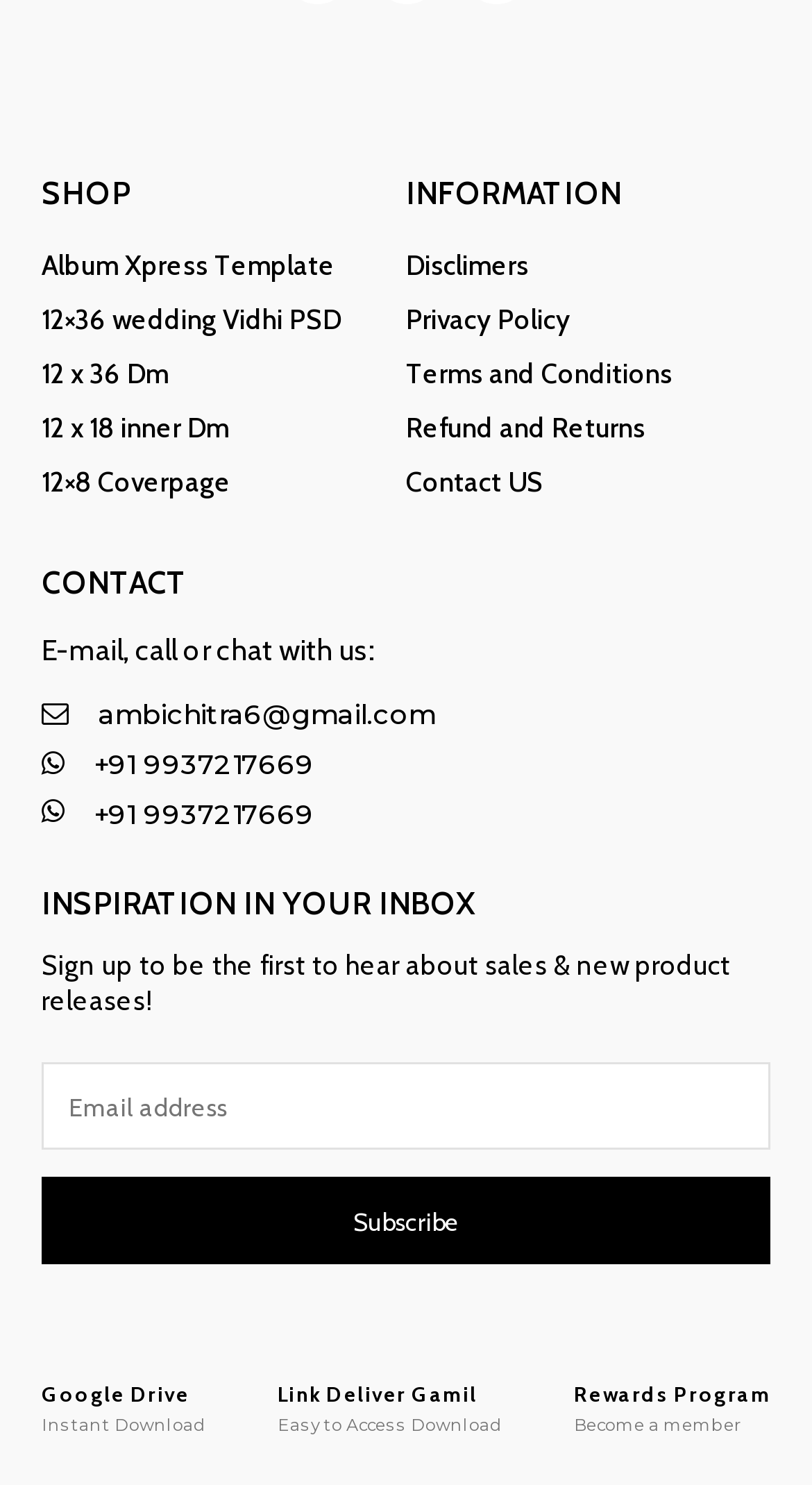What is the 'INSPIRATION IN YOUR INBOX' section about?
Based on the image content, provide your answer in one word or a short phrase.

Newsletter subscription